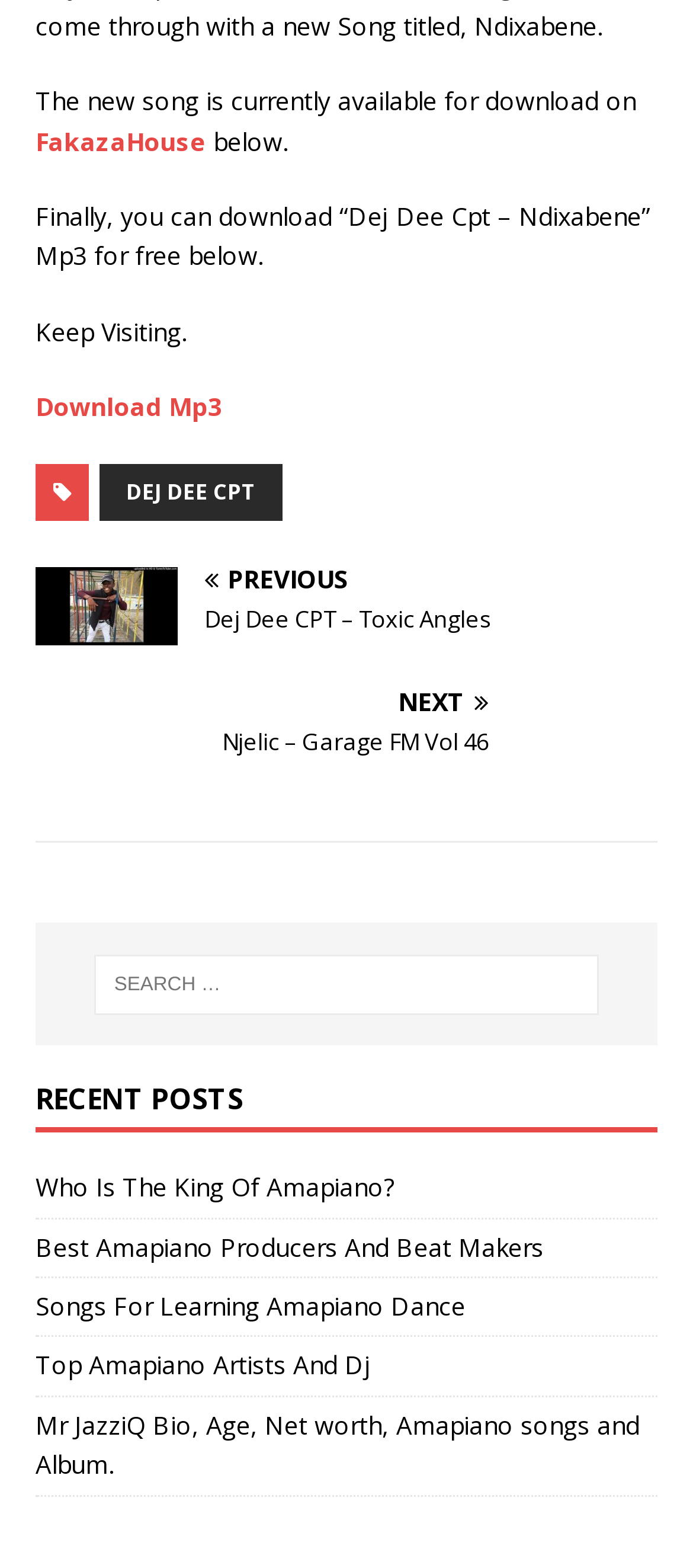Can you find the bounding box coordinates of the area I should click to execute the following instruction: "Visit FakazaHouse"?

[0.051, 0.079, 0.297, 0.101]